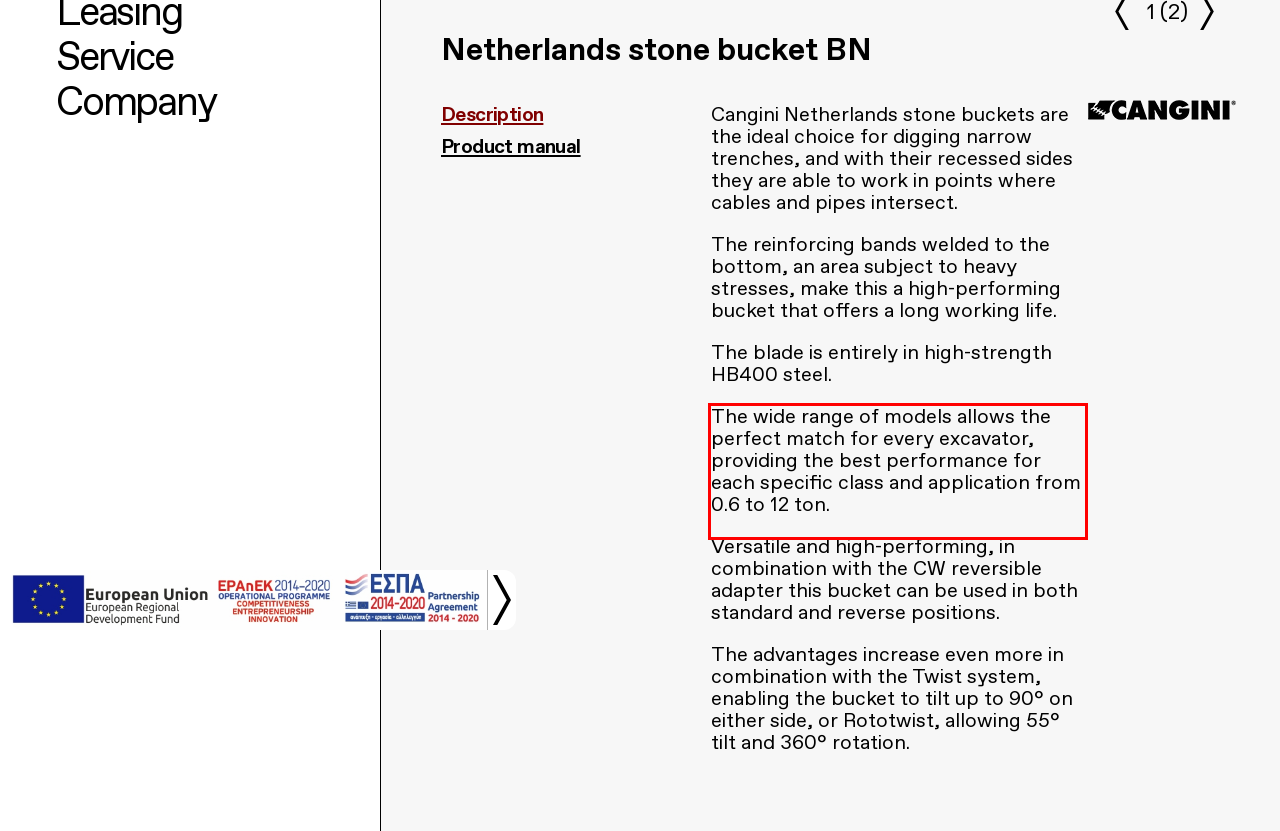Using the provided screenshot, read and generate the text content within the red-bordered area.

The wide range of models allows the perfect match for every excavator, providing the best performance for each specific class and application from 0.6 to 12 ton.